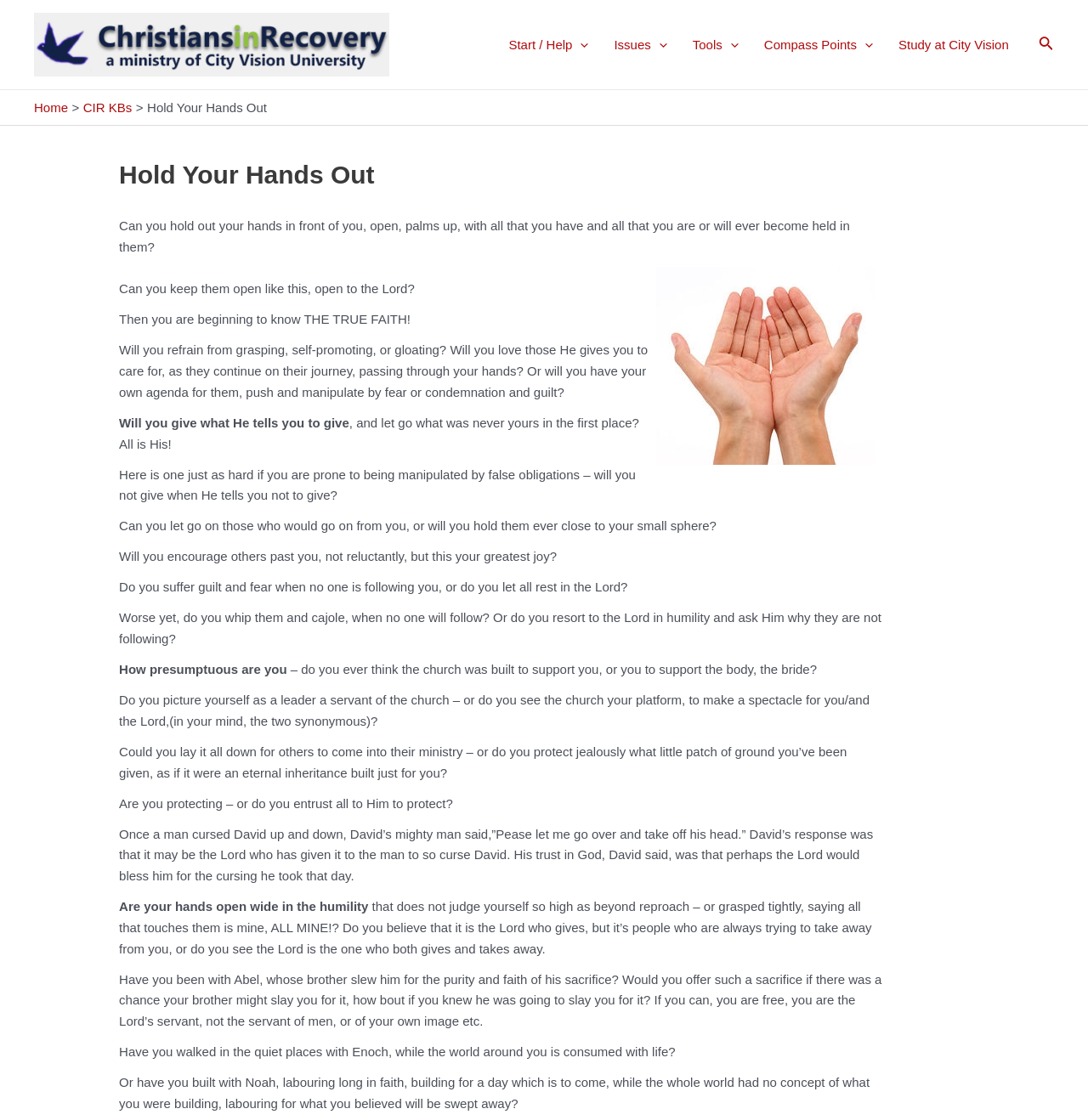How many links are in the breadcrumbs?
Please answer the question as detailed as possible based on the image.

In the breadcrumbs section, there are two links: 'Home' and 'CIR KBs'.